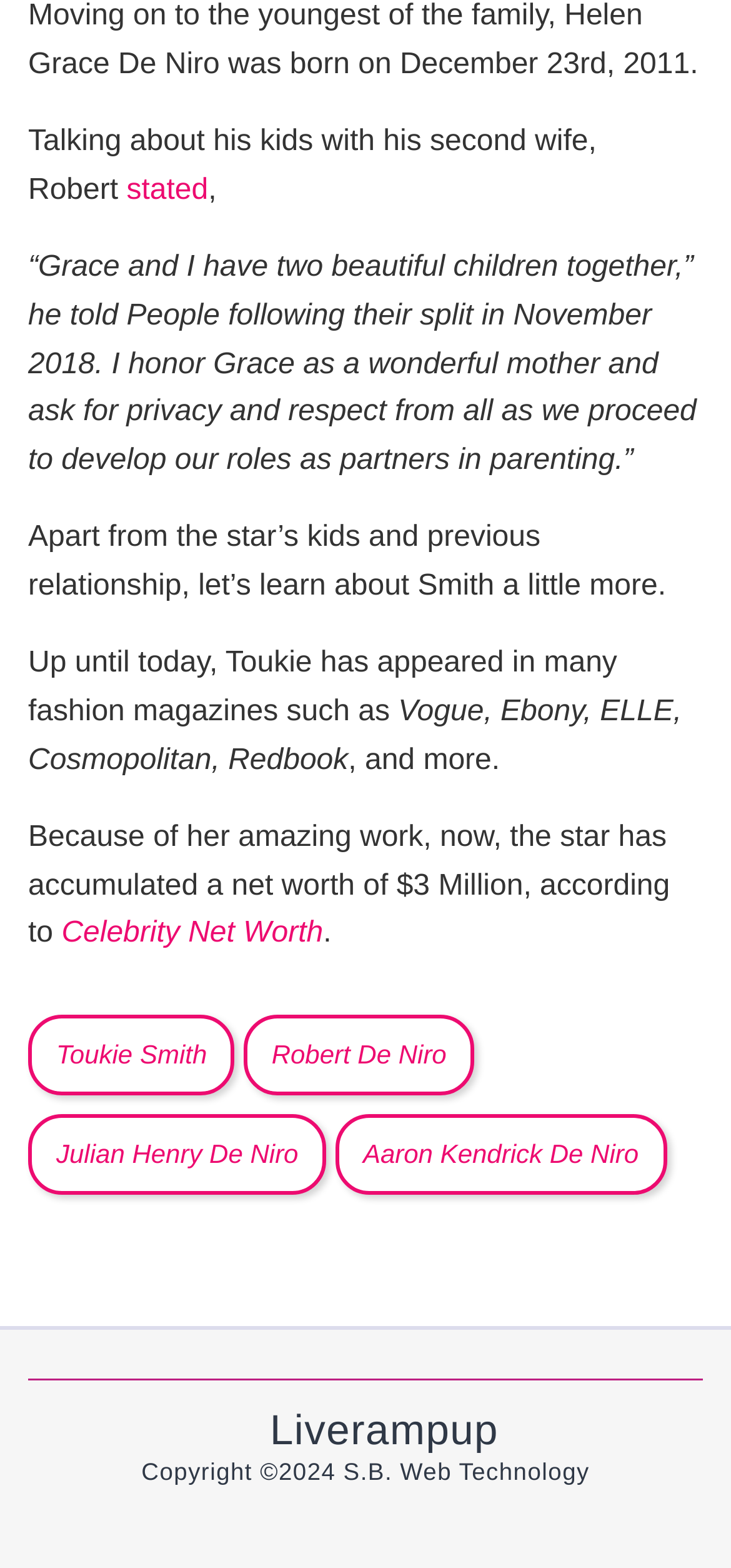Could you please study the image and provide a detailed answer to the question:
What is Toukie Smith's net worth?

The text states that 'Because of her amazing work, now, the star has accumulated a net worth of $3 Million, according to Celebrity Net Worth', indicating that Toukie Smith's net worth is $3 Million.